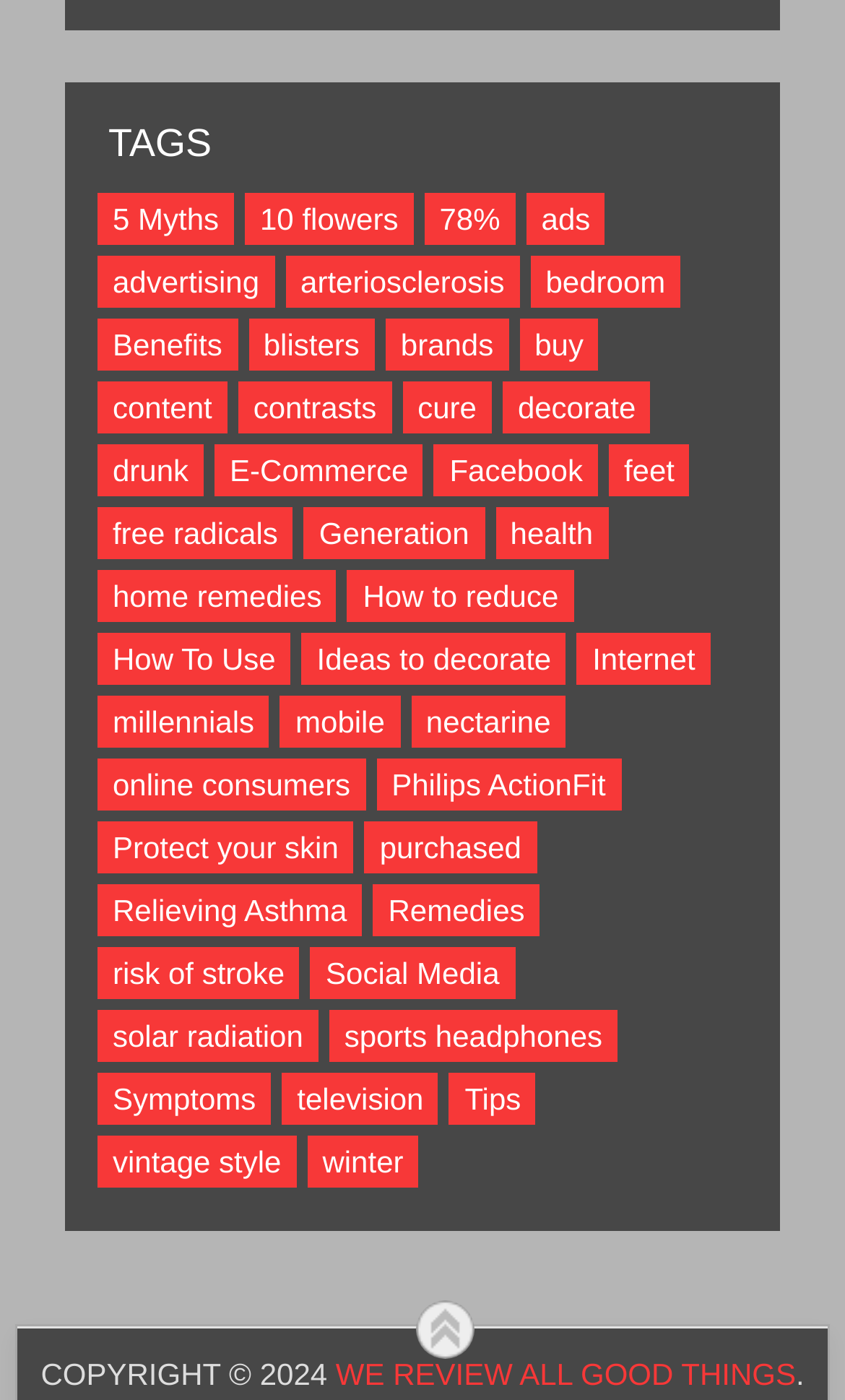Could you locate the bounding box coordinates for the section that should be clicked to accomplish this task: "Read about 'How to reduce'".

[0.411, 0.407, 0.679, 0.444]